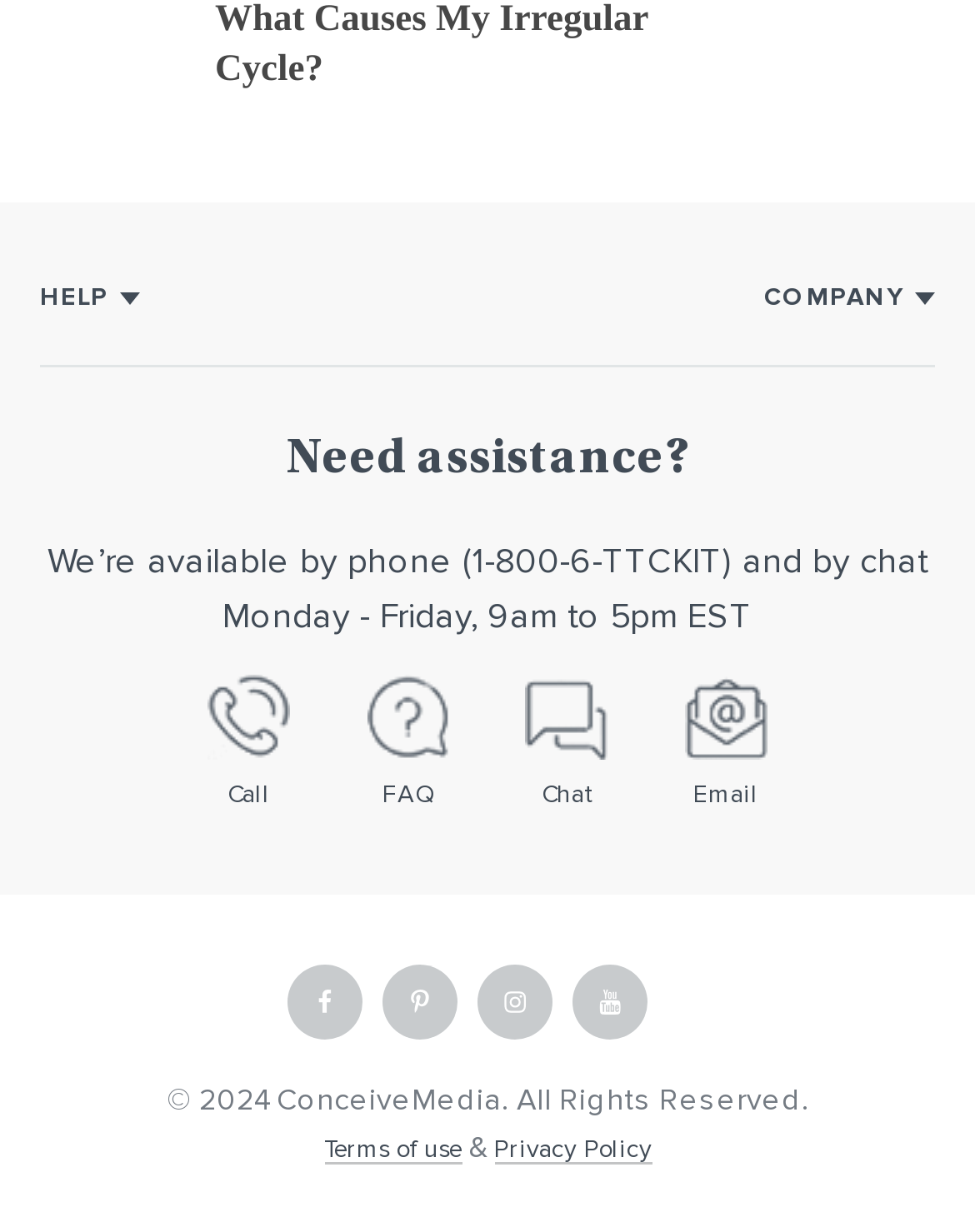Please provide a comprehensive response to the question based on the details in the image: What is the company's promise?

I found a link to 'Our promise' under the 'COMPANY' heading, but the content of the promise is not provided on this page.